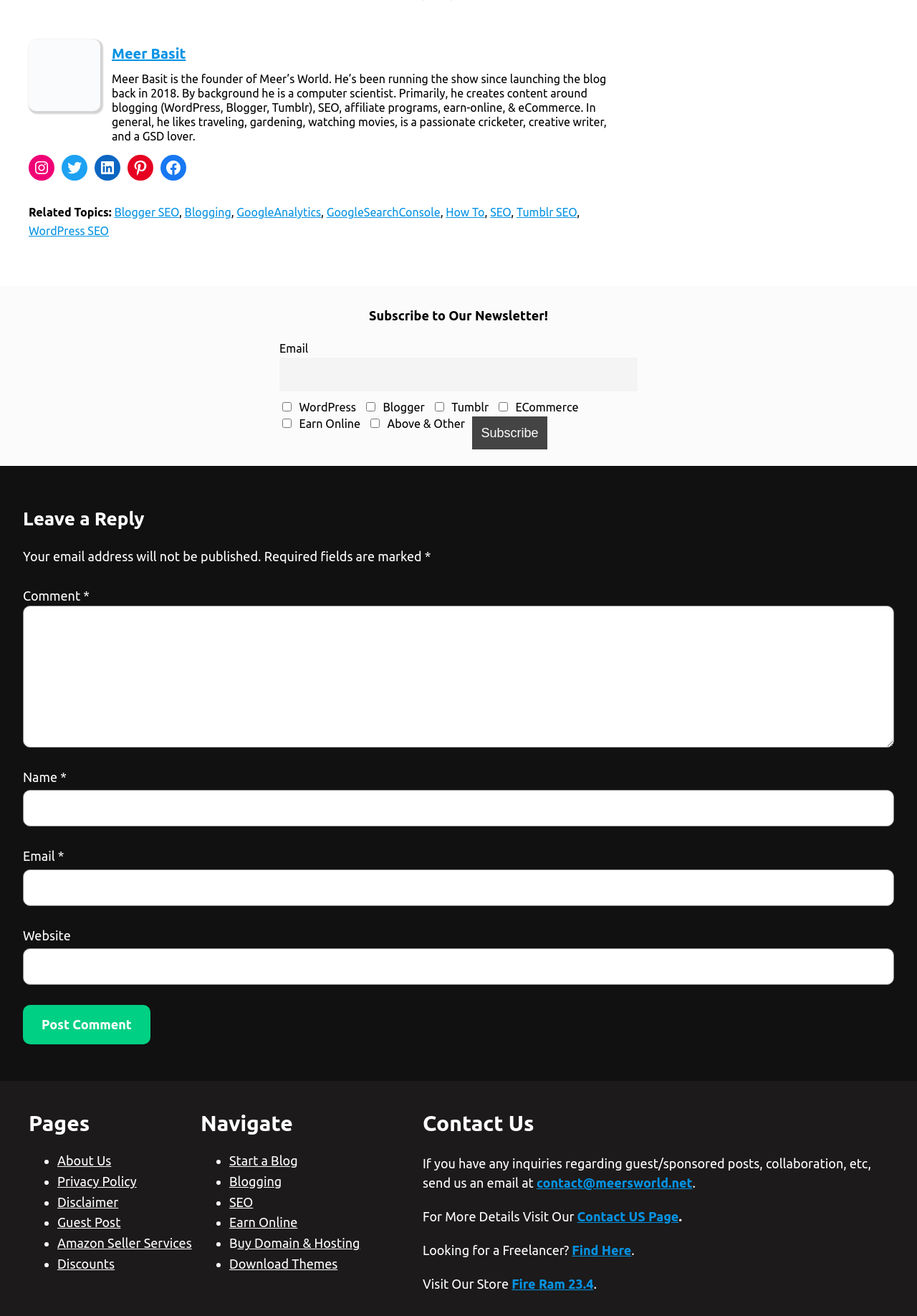Please determine the bounding box of the UI element that matches this description: parent_node: Email name="ne". The coordinates should be given as (top-left x, top-left y, bottom-right x, bottom-right y), with all values between 0 and 1.

[0.305, 0.272, 0.695, 0.297]